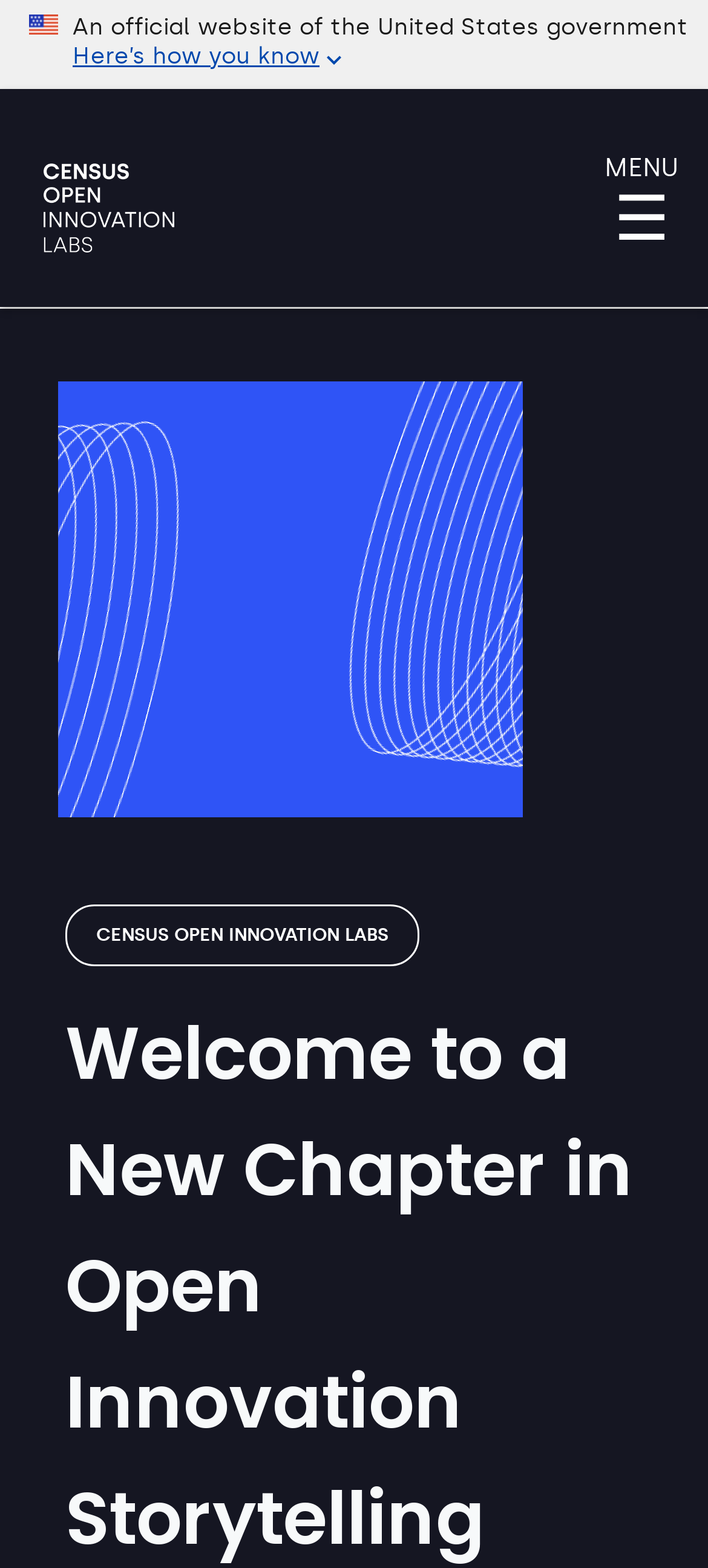Please identify the primary heading on the webpage and return its text.

Welcome to a New Chapter in Open Innovation Storytelling